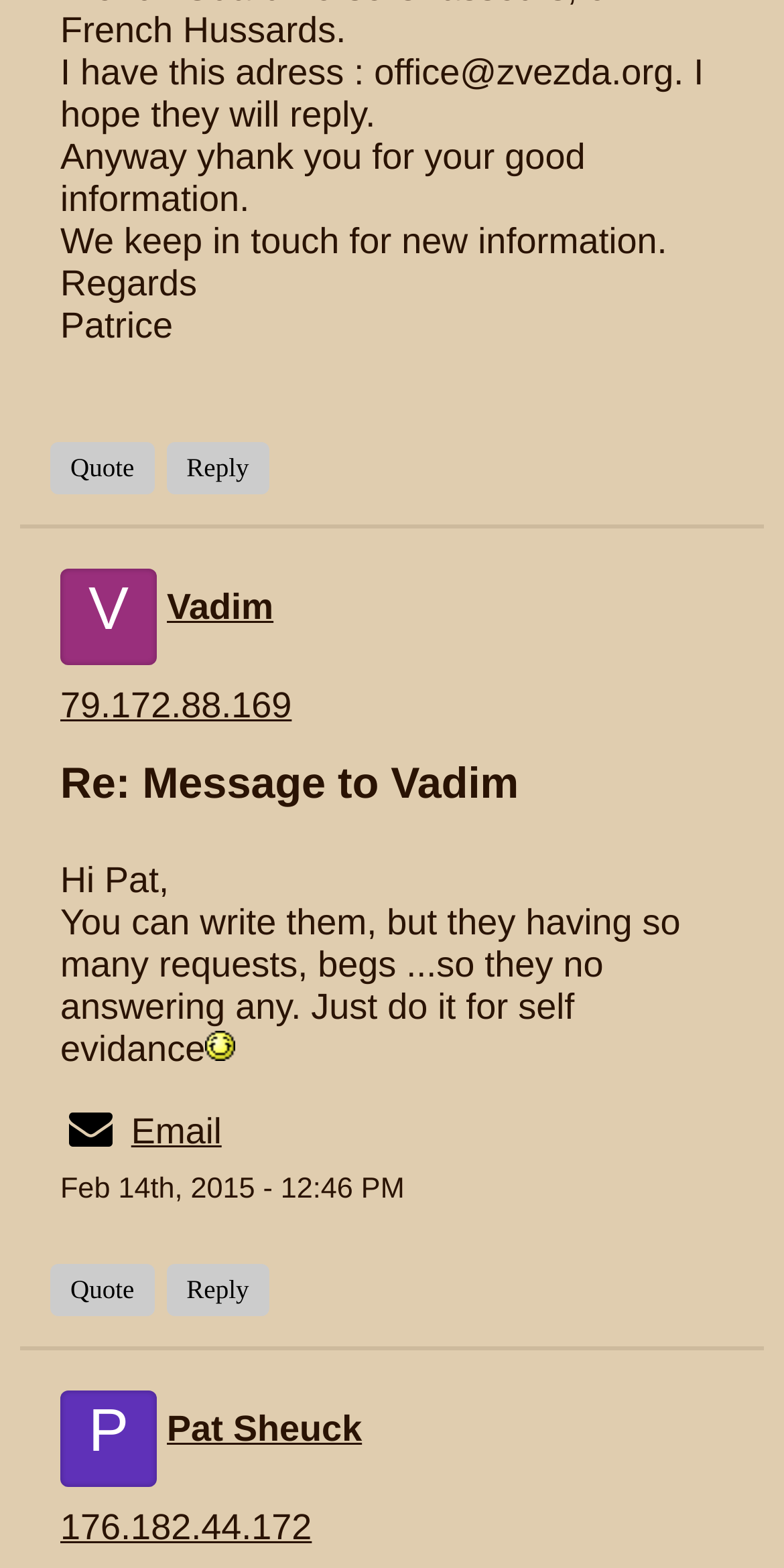Using a single word or phrase, answer the following question: 
What is the IP address of the sender of the second message?

176.182.44.172